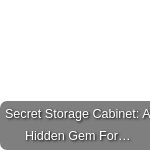Is the cabinet only functional?
Based on the visual information, provide a detailed and comprehensive answer.

The cabinet is not only functional but also enhances the aesthetic of any room, making it a perfect choice for those who value both style and utility in their storage choices.